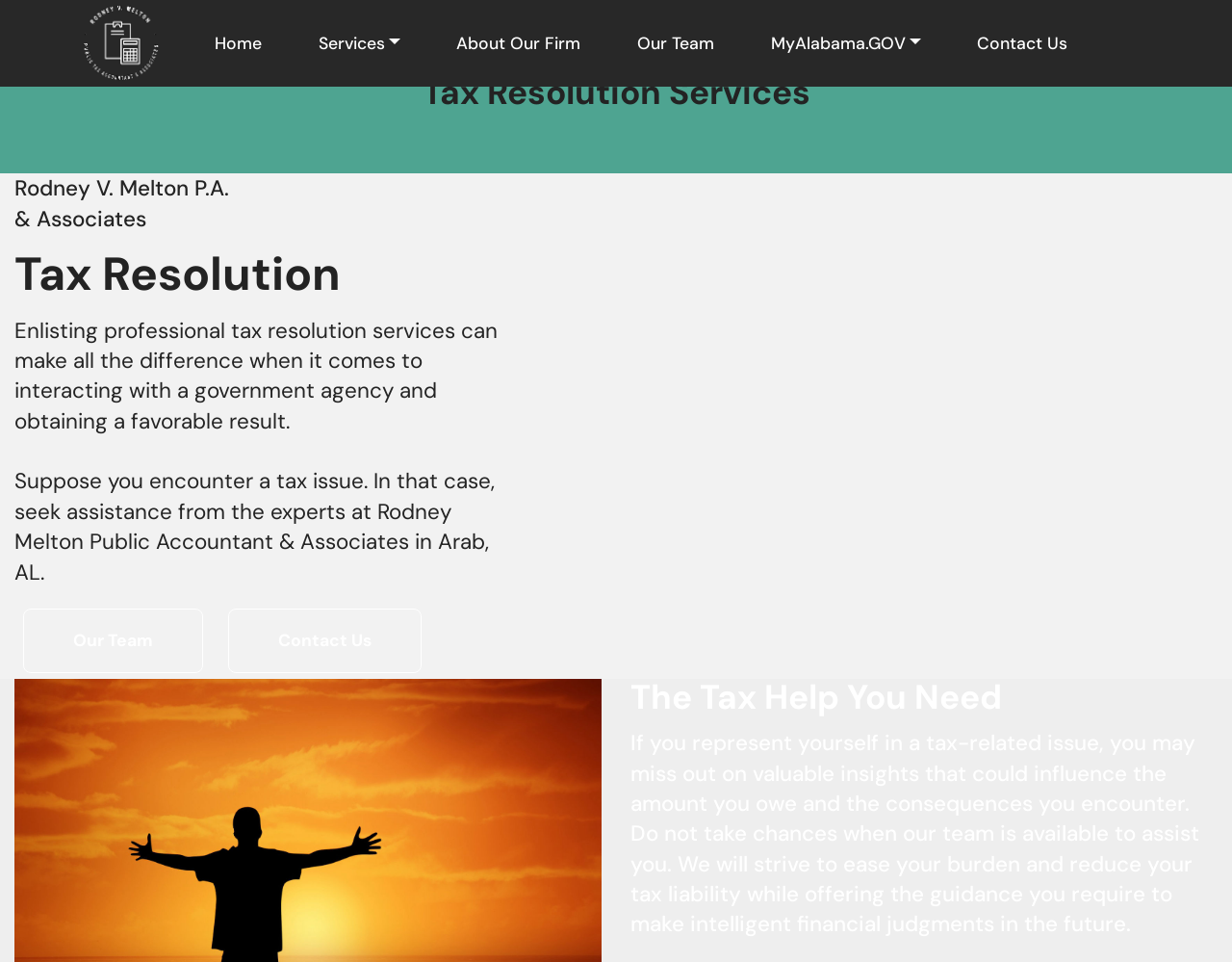Can you find the bounding box coordinates of the area I should click to execute the following instruction: "go to home page"?

[0.151, 0.02, 0.236, 0.07]